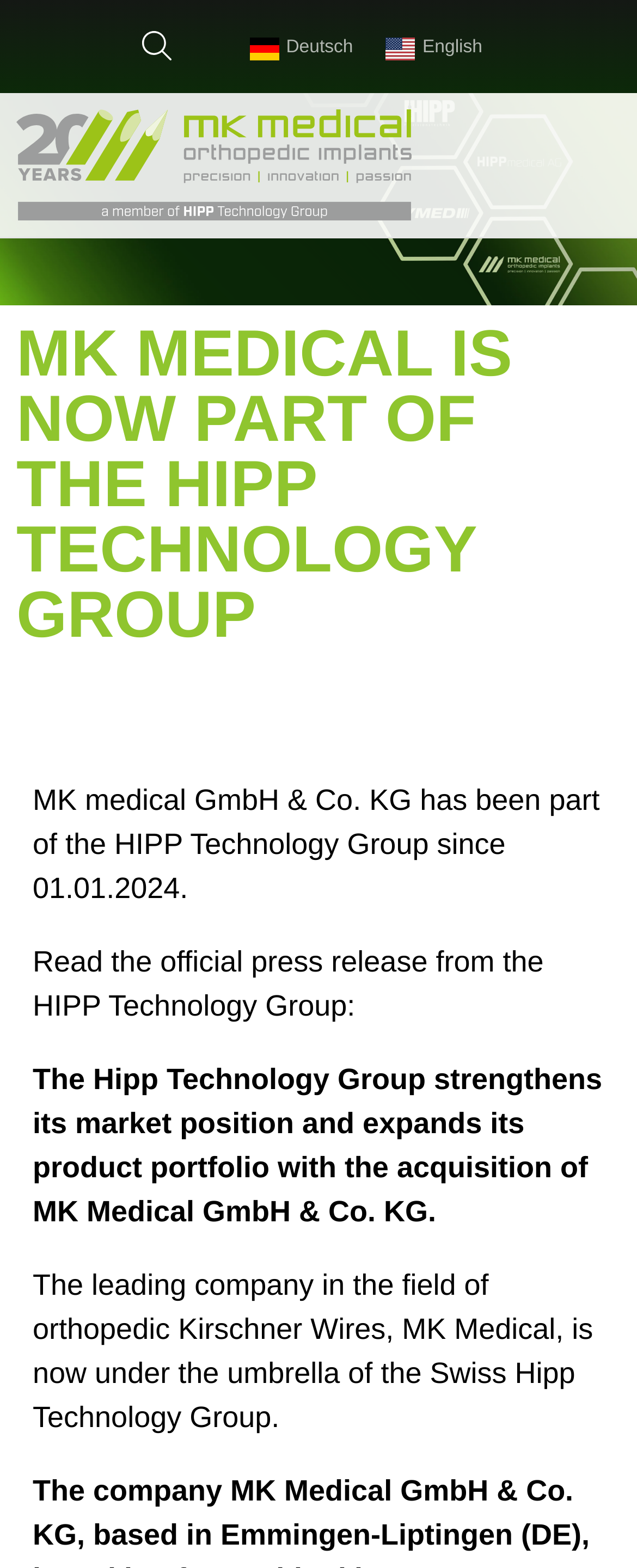Based on the visual content of the image, answer the question thoroughly: What is the purpose of the press release?

I inferred the purpose of the press release from the context of the webpage, which announces the acquisition of MK Medical GmbH & Co. KG by the HIPP Technology Group, and the StaticText element that states 'Read the official press release from the HIPP Technology Group:'.